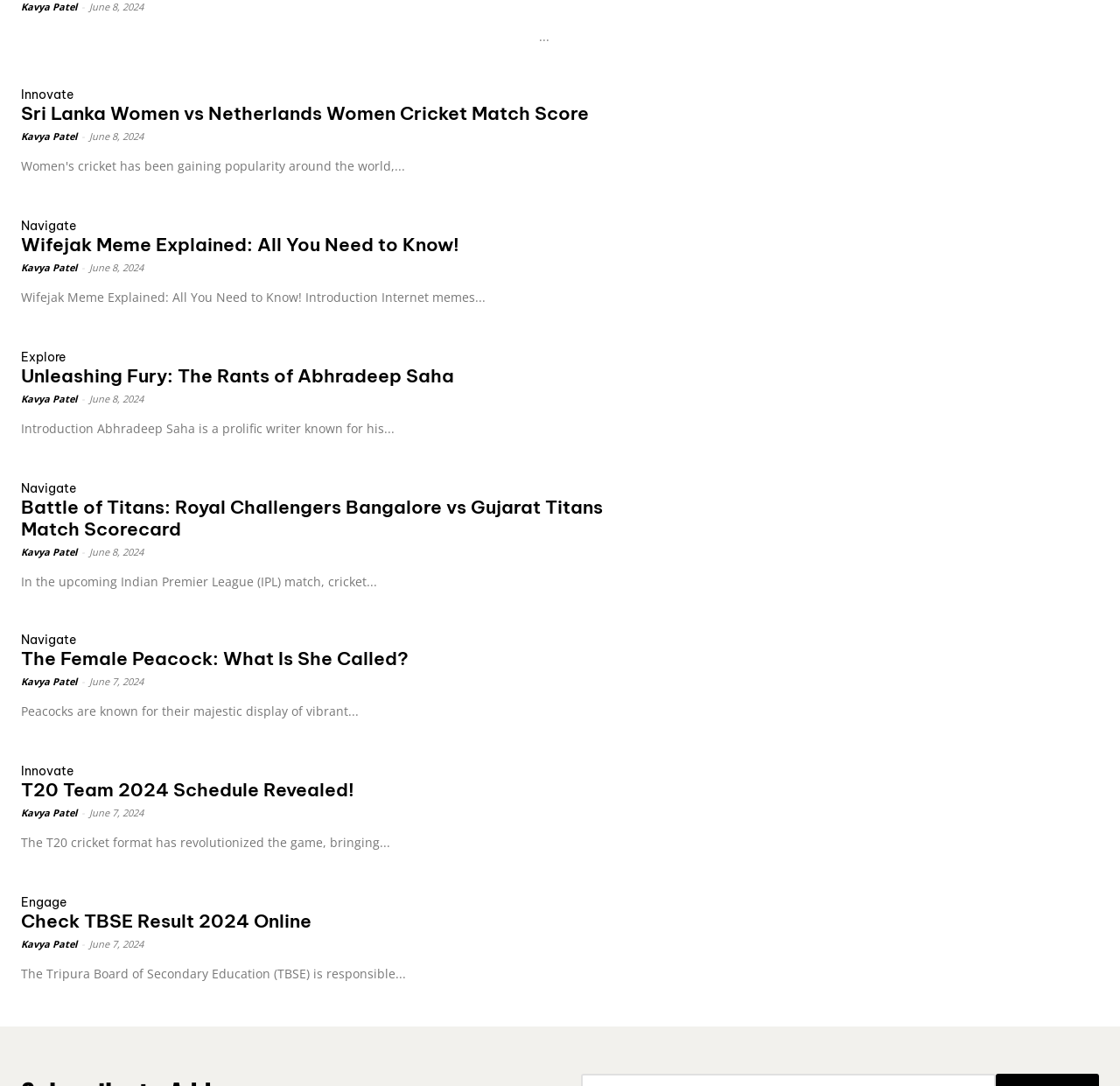Answer this question in one word or a short phrase: What is the title of the first cricket match?

Sri Lanka Women vs Netherlands Women